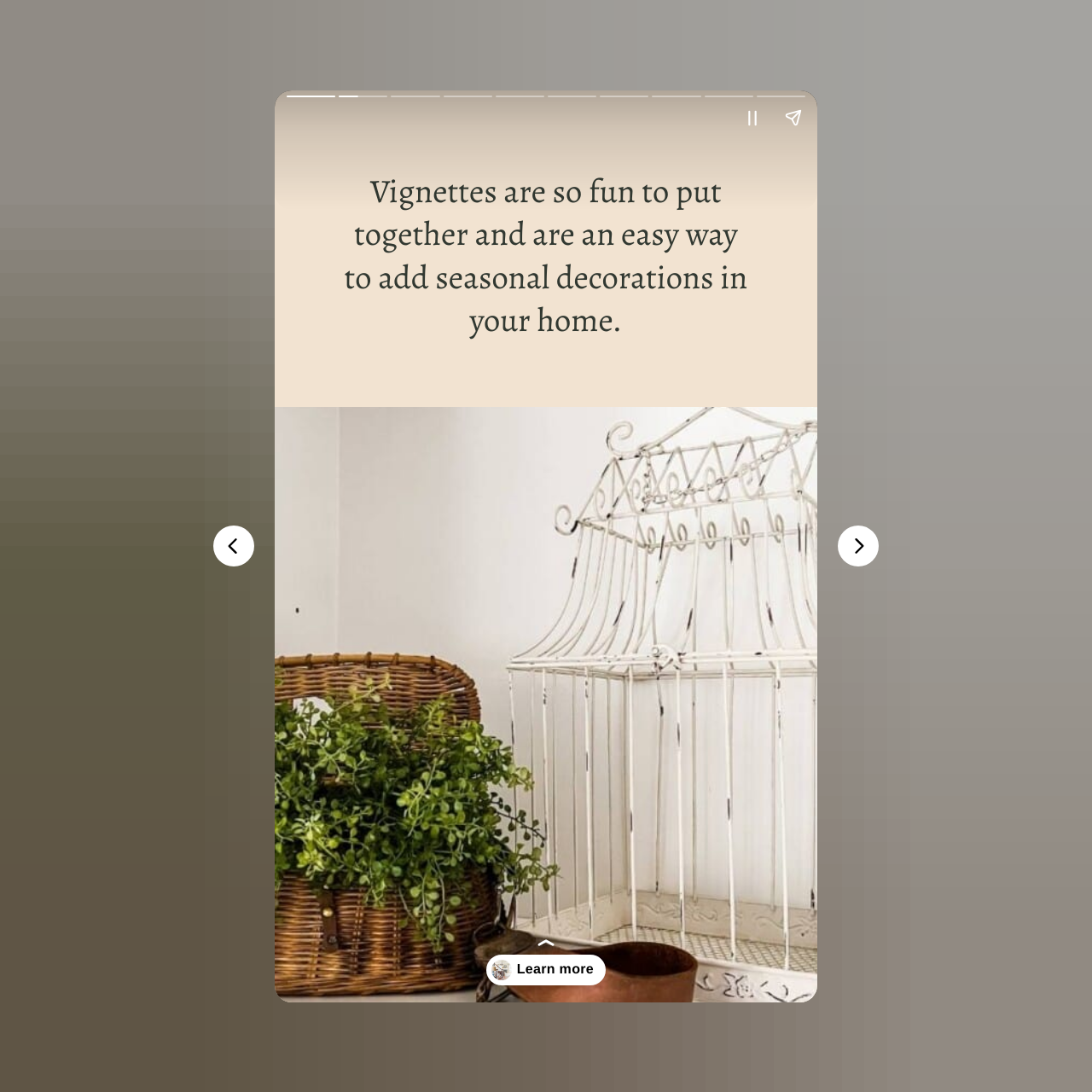Please find the bounding box for the following UI element description. Provide the coordinates in (top-left x, top-left y, bottom-right x, bottom-right y) format, with values between 0 and 1: aria-label="Pause story"

[0.67, 0.089, 0.708, 0.126]